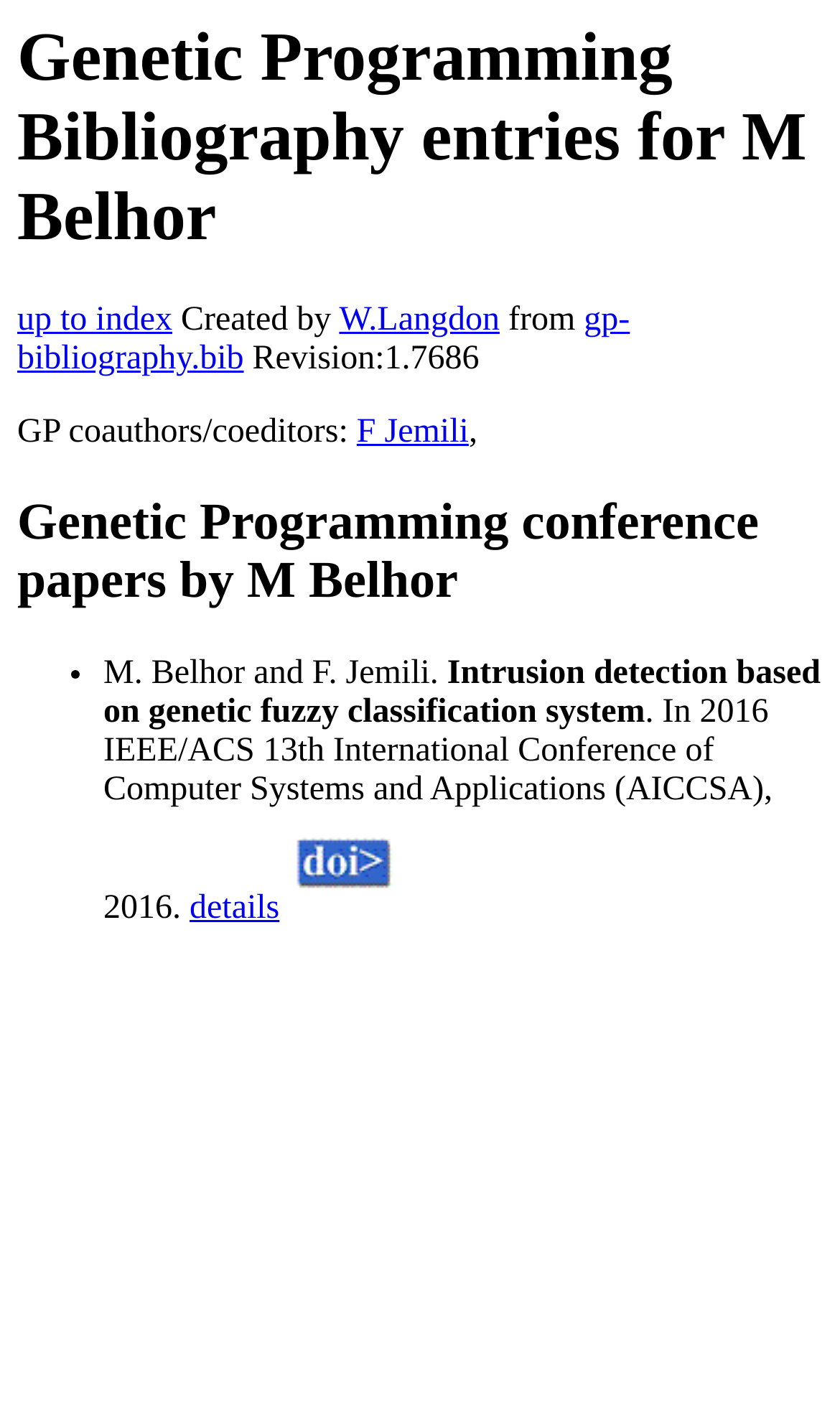Give a one-word or phrase response to the following question: Who created the bibliography?

W.Langdon